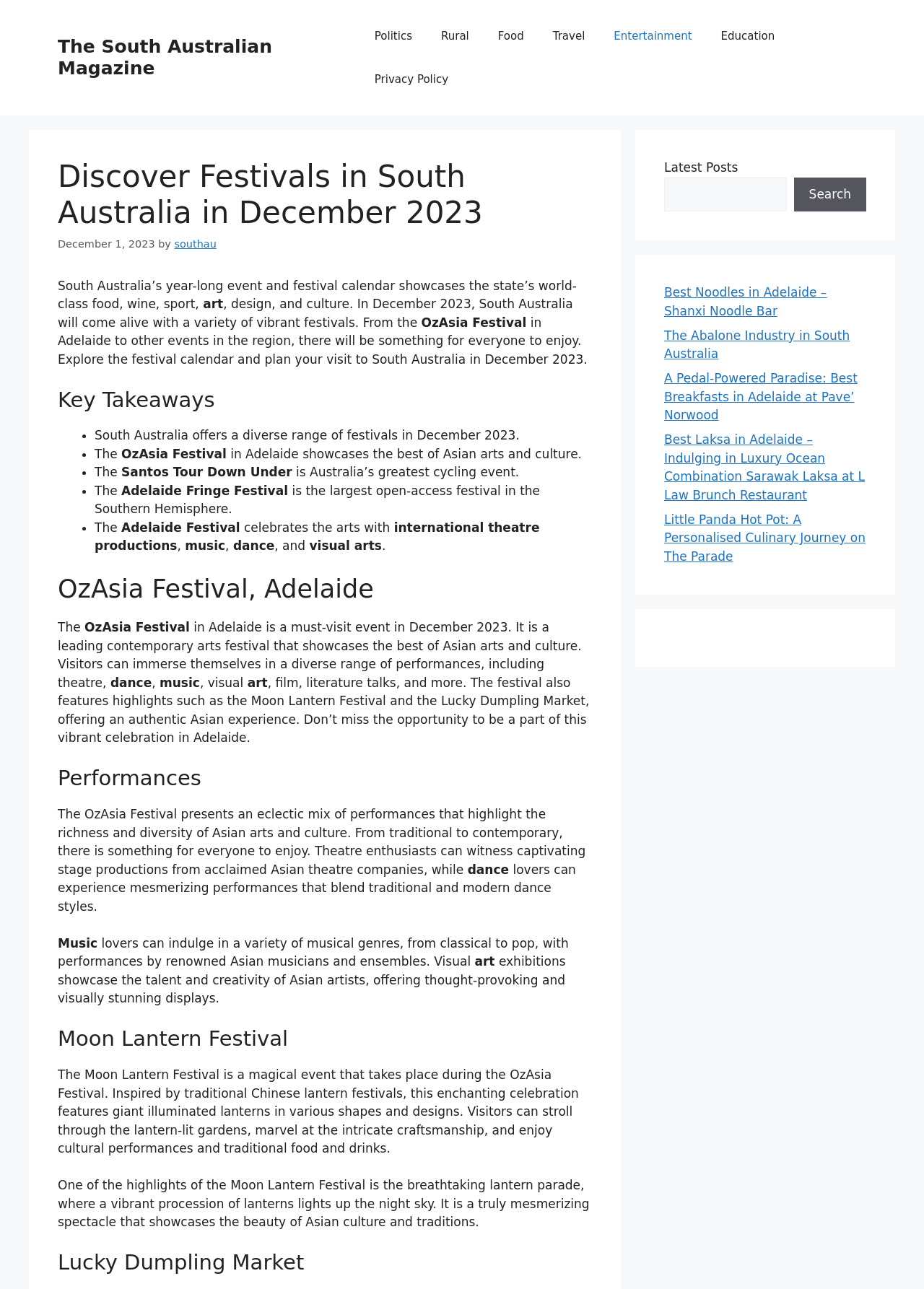What is the name of the market that offers an authentic Asian experience?
Offer a detailed and full explanation in response to the question.

According to the webpage, the Lucky Dumpling Market is a highlight of the OzAsia Festival, offering an authentic Asian experience. This is mentioned in the section 'Lucky Dumpling Market'.